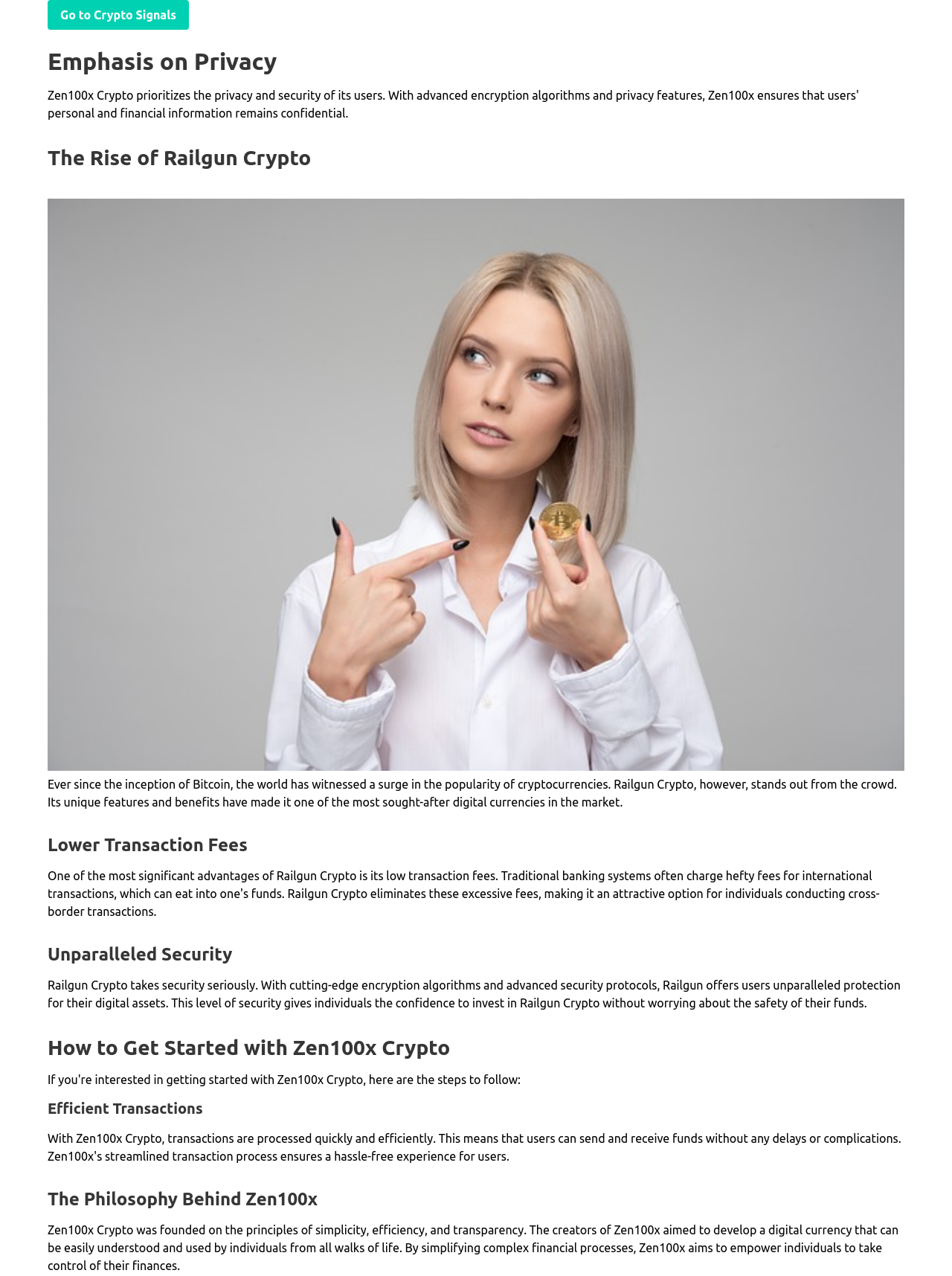Provide a brief response using a word or short phrase to this question:
What is the philosophy behind Zen100x?

Simplicity, efficiency, and transparency